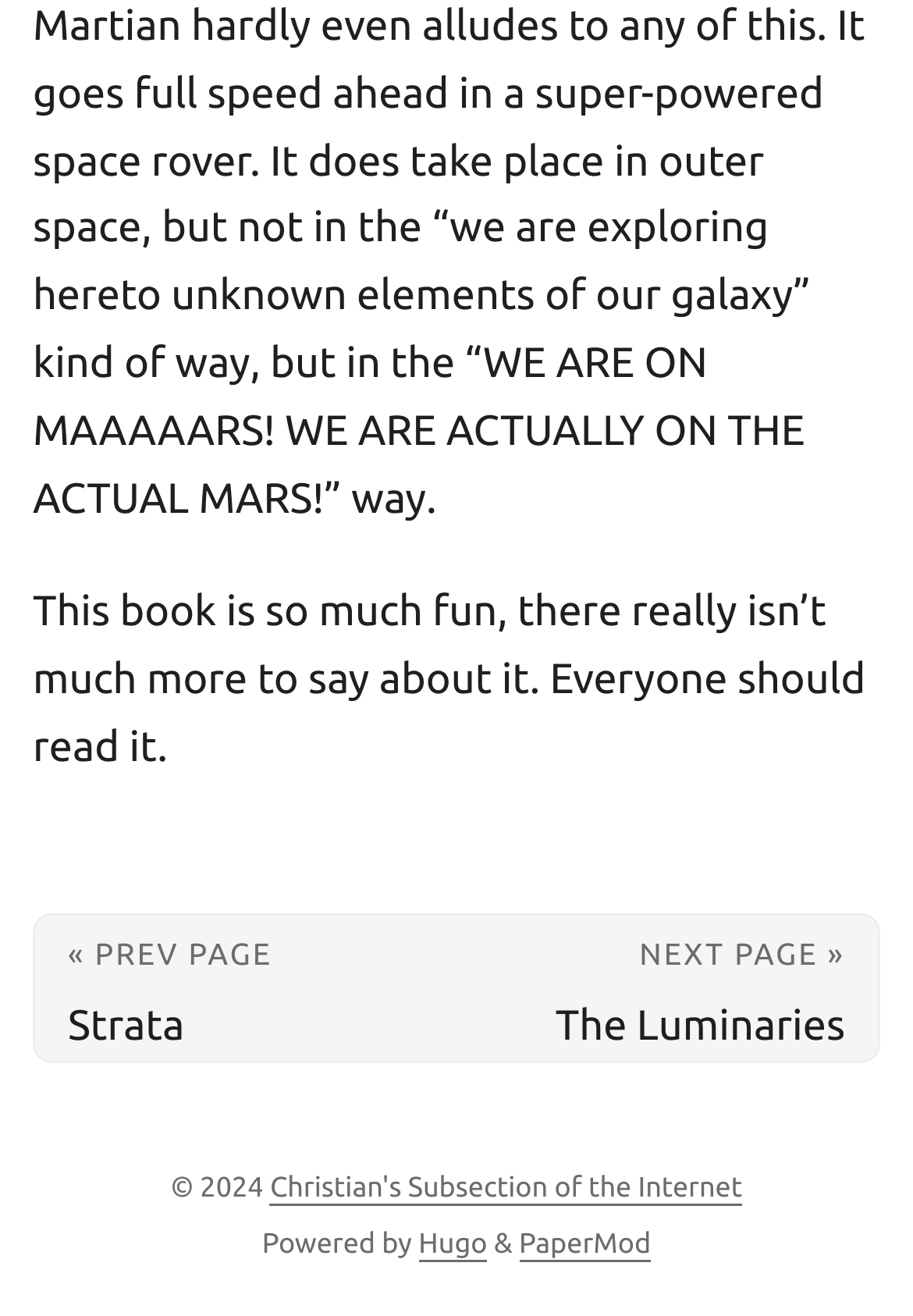Identify the bounding box coordinates of the HTML element based on this description: "Christian's Subsection of the Internet".

[0.296, 0.891, 0.813, 0.916]